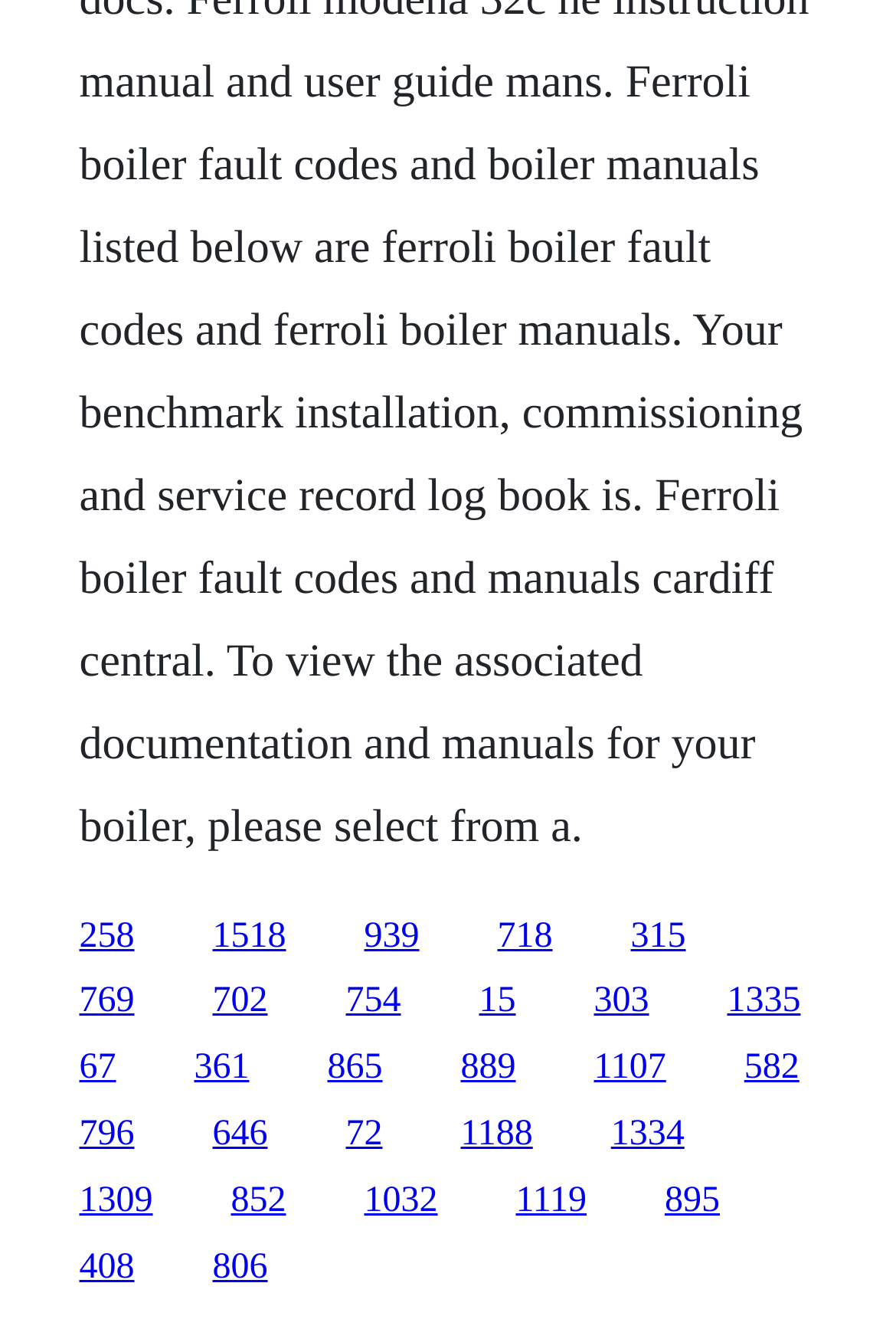Identify the bounding box coordinates of the clickable region to carry out the given instruction: "click the link at the bottom".

[0.088, 0.945, 0.15, 0.975]